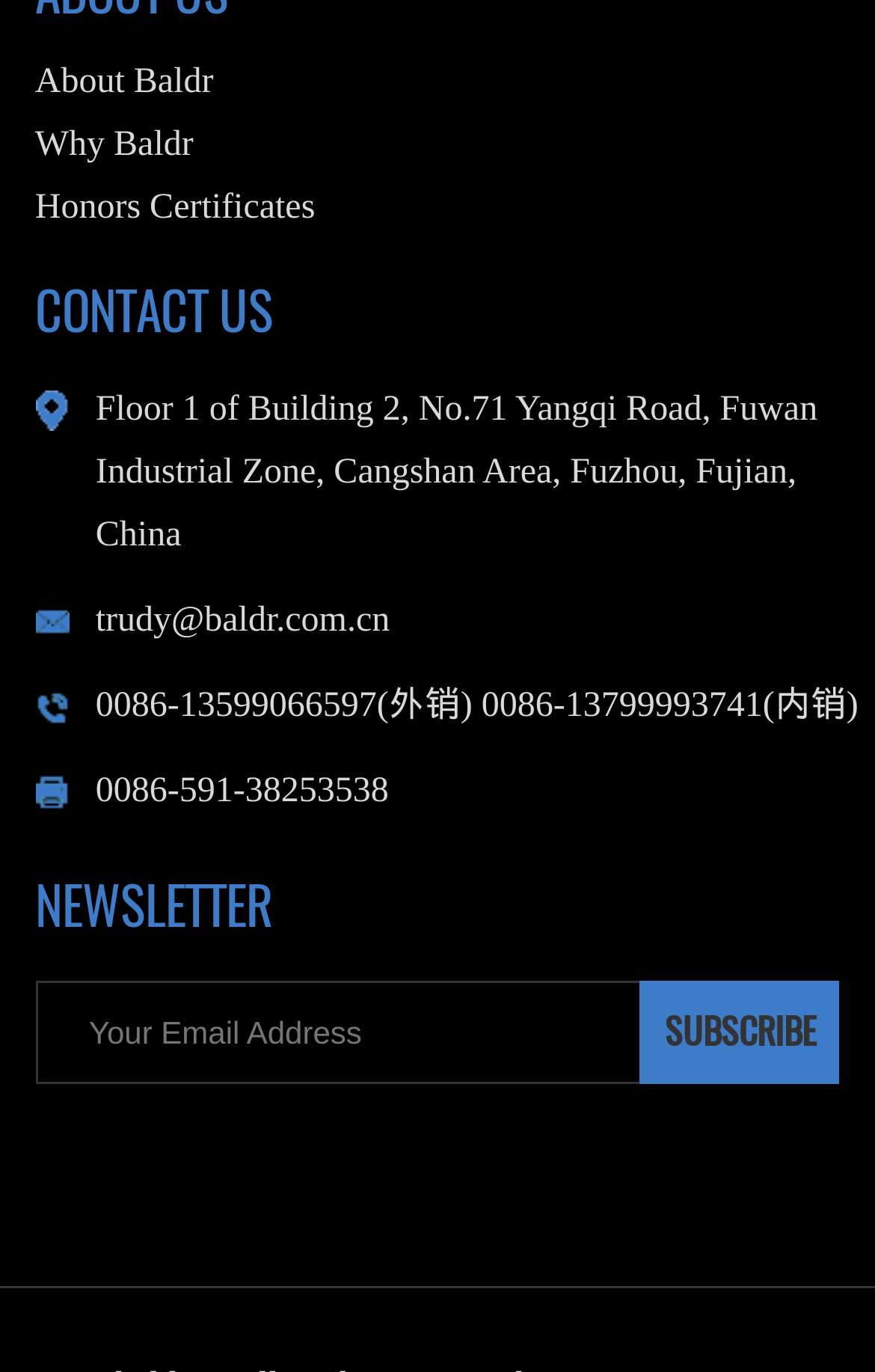How many links are there at the top of the webpage?
Please give a well-detailed answer to the question.

I counted the number of link elements at the top of the webpage, which includes 'About Baldr', 'Why Baldr', and 'Honors Certificates'.